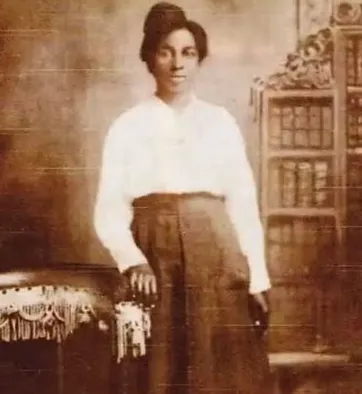Generate a complete and detailed caption for the image.

This historical photograph features Mahulda Gussie Brown Carrier, a notable figure in Levy County, Florida. Serving as the third schoolteacher at the Rosewood school from 1915 to 1923, she made significant strides in education as the first and only Black female principal in the county and the second statewide. The image captures her poised in traditional attire, standing confidently beside a decorative piece of furniture, likely showcasing the era's fashion and decor. Mahulda's legacy is honored through the annual scholarships sponsored by The Real Rosewood Foundation, which aims to support students pursuing higher education while commemorating her contributions to the community and education.